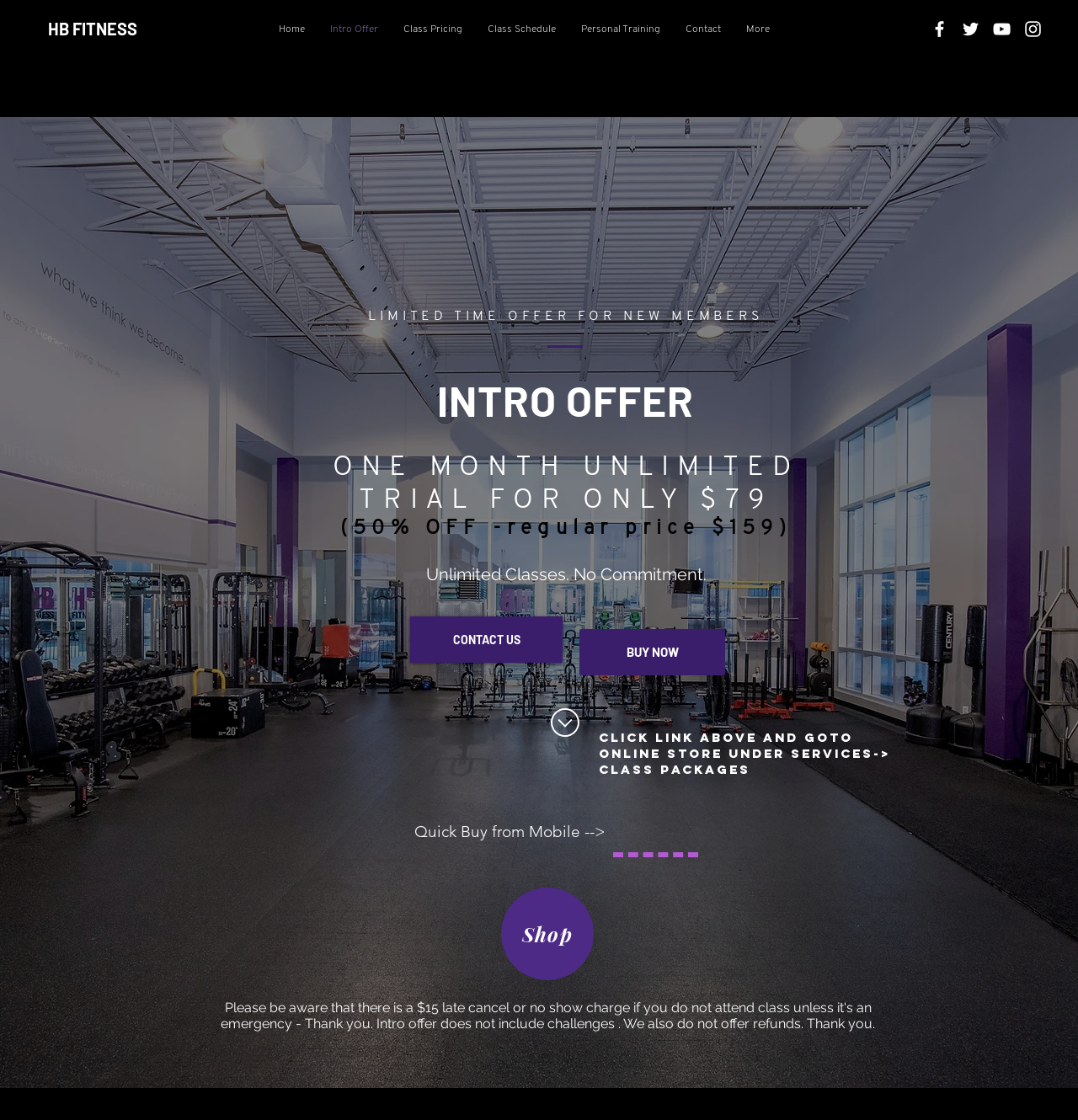Show the bounding box coordinates of the element that should be clicked to complete the task: "View Class Schedule".

[0.441, 0.013, 0.527, 0.04]